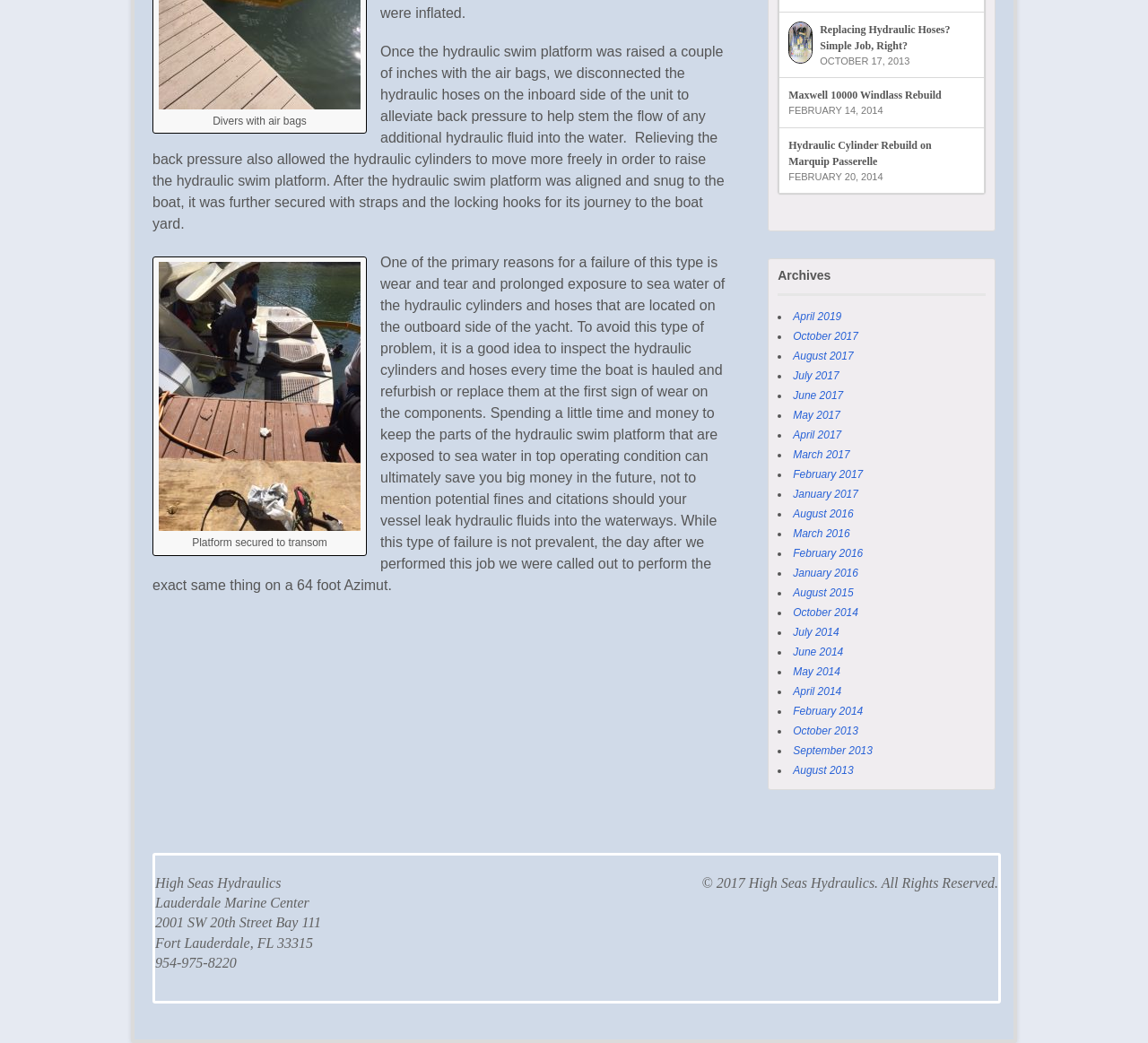Please specify the bounding box coordinates of the clickable region to carry out the following instruction: "Click the link 'Maxwell 10000 Windlass Rebuild'". The coordinates should be four float numbers between 0 and 1, in the format [left, top, right, bottom].

[0.687, 0.085, 0.82, 0.097]